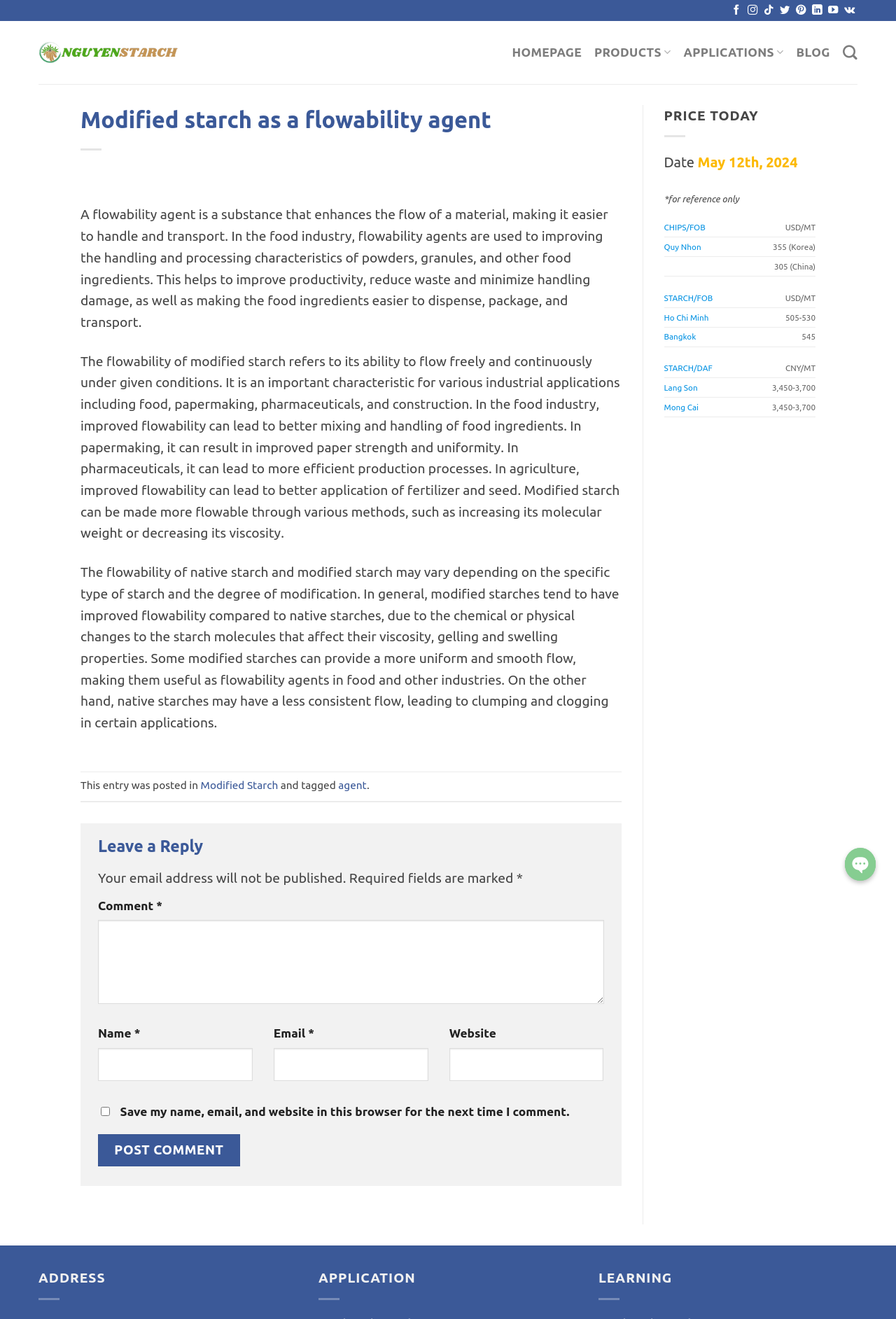What is the name of the company providing the starch prices?
Provide a well-explained and detailed answer to the question.

The webpage has a logo and a link to NguyenStarch, suggesting that NguyenStarch is the company providing the starch prices and information on the webpage.